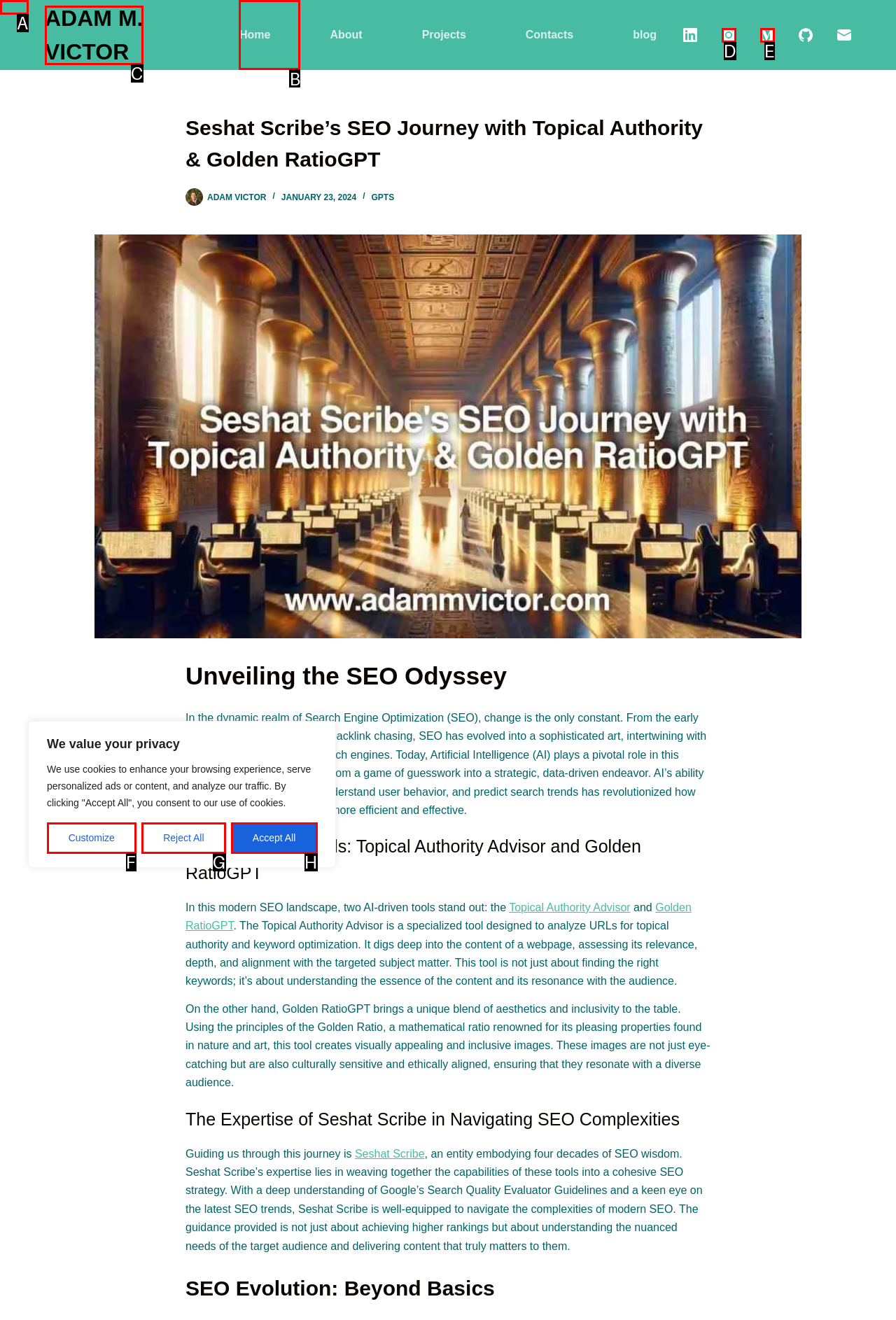Based on the task: Visit the Home page, which UI element should be clicked? Answer with the letter that corresponds to the correct option from the choices given.

B